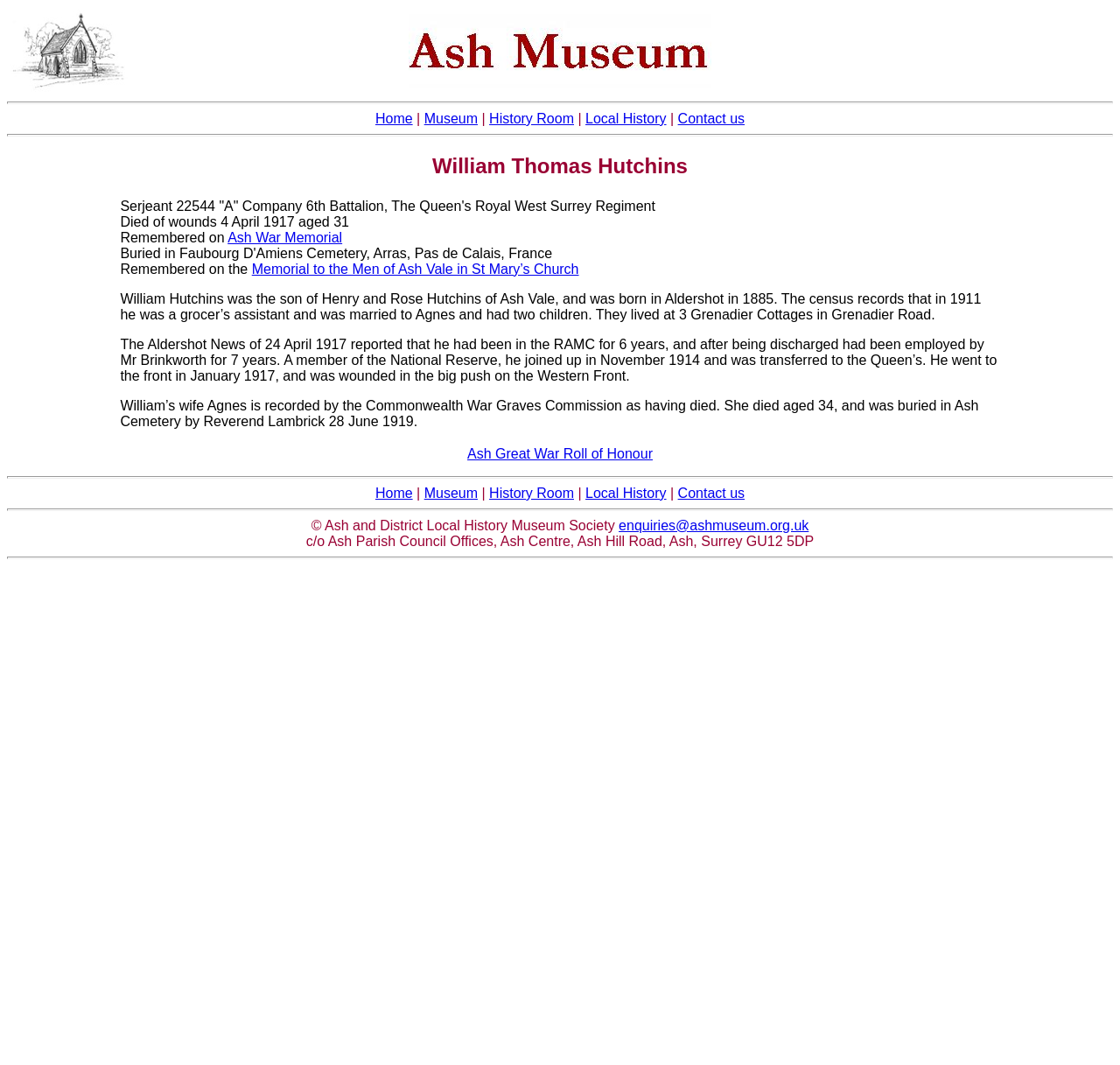Please determine the bounding box coordinates of the area that needs to be clicked to complete this task: 'Check Ash Great War Roll of Honour'. The coordinates must be four float numbers between 0 and 1, formatted as [left, top, right, bottom].

[0.417, 0.419, 0.583, 0.433]